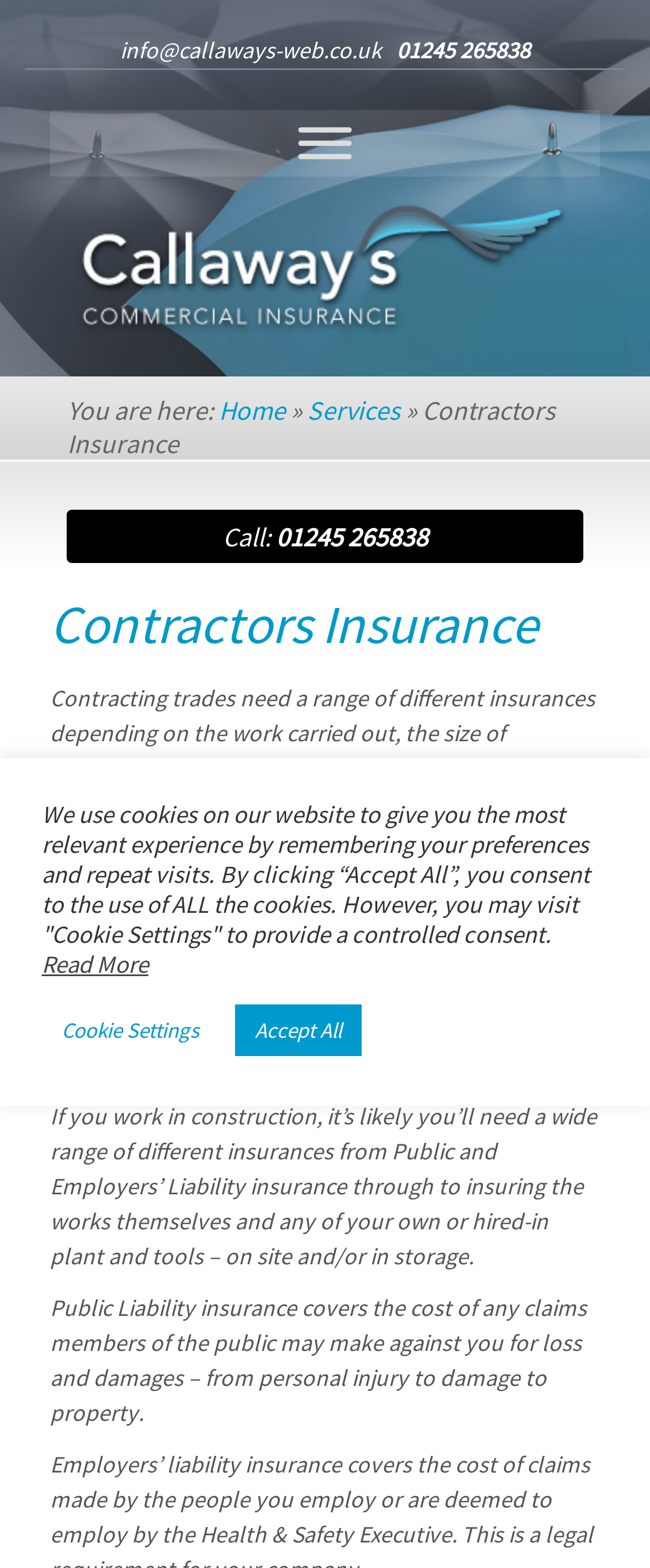Can you find the bounding box coordinates of the area I should click to execute the following instruction: "Contact us via email"?

[0.185, 0.022, 0.587, 0.041]